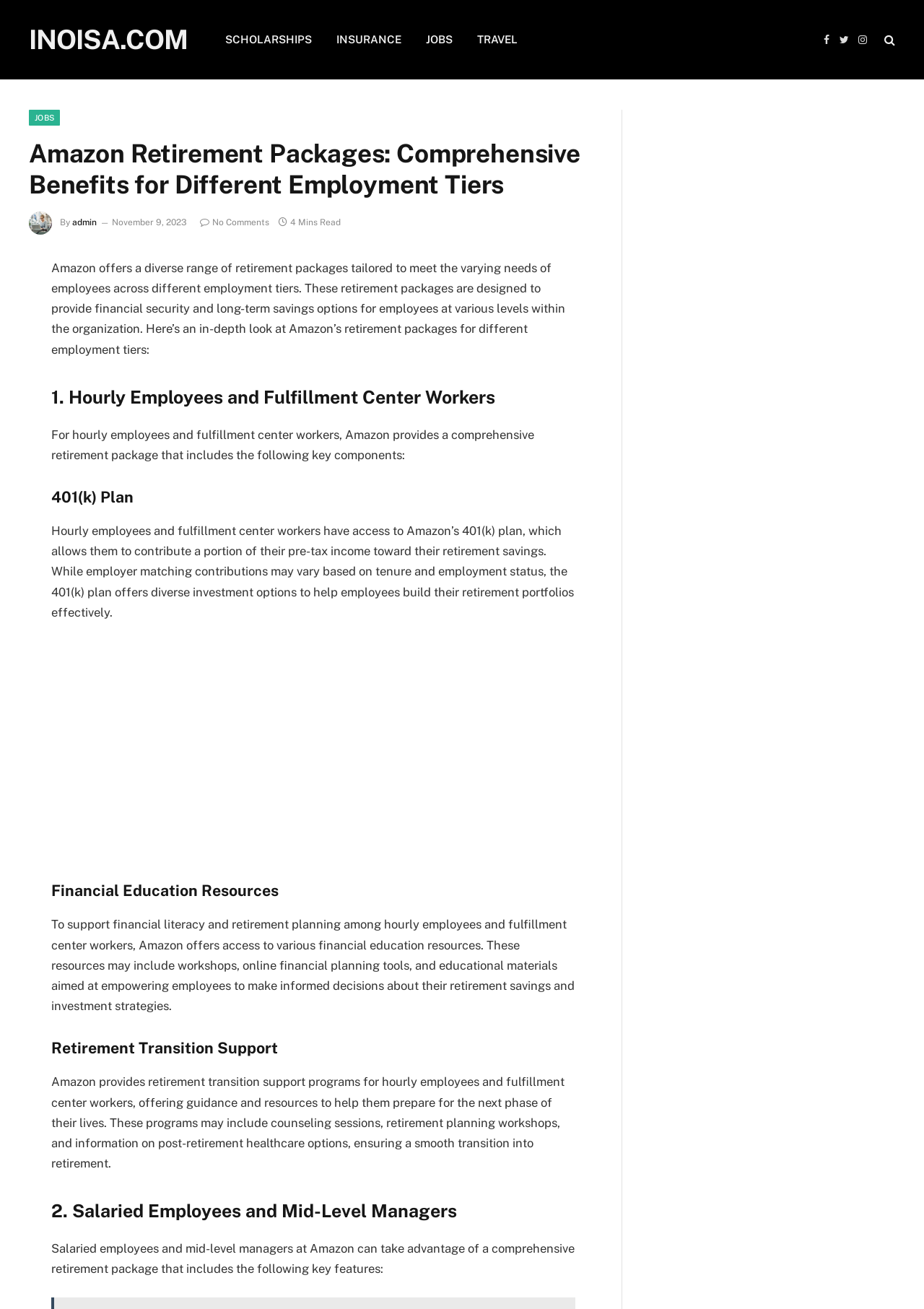Write an extensive caption that covers every aspect of the webpage.

The webpage is about Amazon's retirement packages for different employment tiers. At the top, there is a navigation bar with links to INOISA.COM, SCHOLARSHIPS, INSURANCE, JOBS, and TRAVEL. On the right side of the navigation bar, there are social media links to Facebook, Twitter, Instagram, and an unknown icon. 

Below the navigation bar, there is a heading that reads "Amazon Retirement Packages: Comprehensive Benefits for Different Employment Tiers". Next to the heading, there is a small image of an admin and the author's name "admin" with a timestamp "November 9, 2023". 

The main content of the webpage is divided into sections. The first section describes Amazon's retirement packages for hourly employees and fulfillment center workers. It explains that the package includes a 401(k) plan, financial education resources, and retirement transition support. 

The second section is about salaried employees and mid-level managers, describing their comprehensive retirement package. 

Throughout the webpage, there are several headings and subheadings that organize the content into clear sections. There is also an advertisement iframe embedded in the middle of the page.